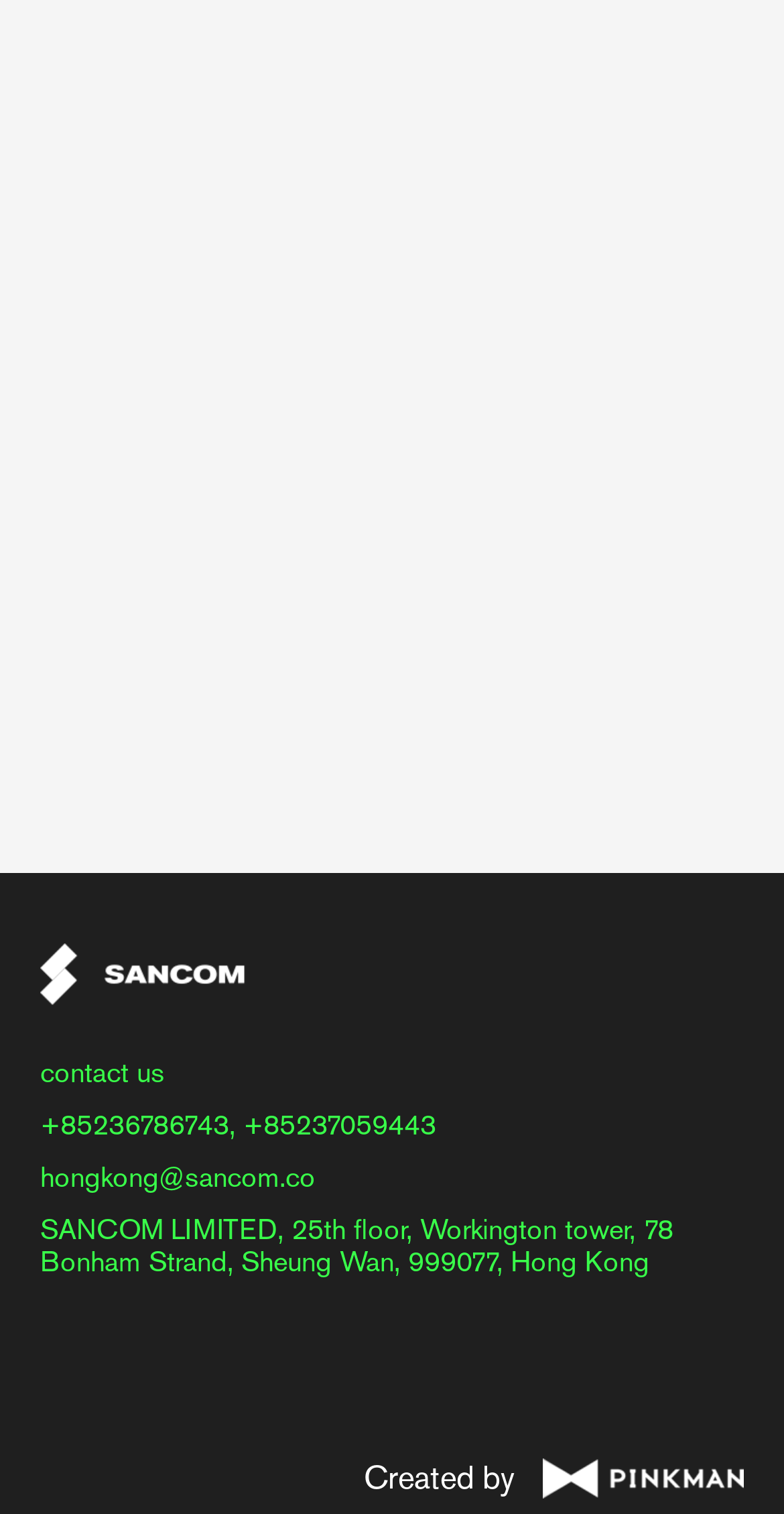What is the company's email address?
Using the image, give a concise answer in the form of a single word or short phrase.

hongkong@sancom.co